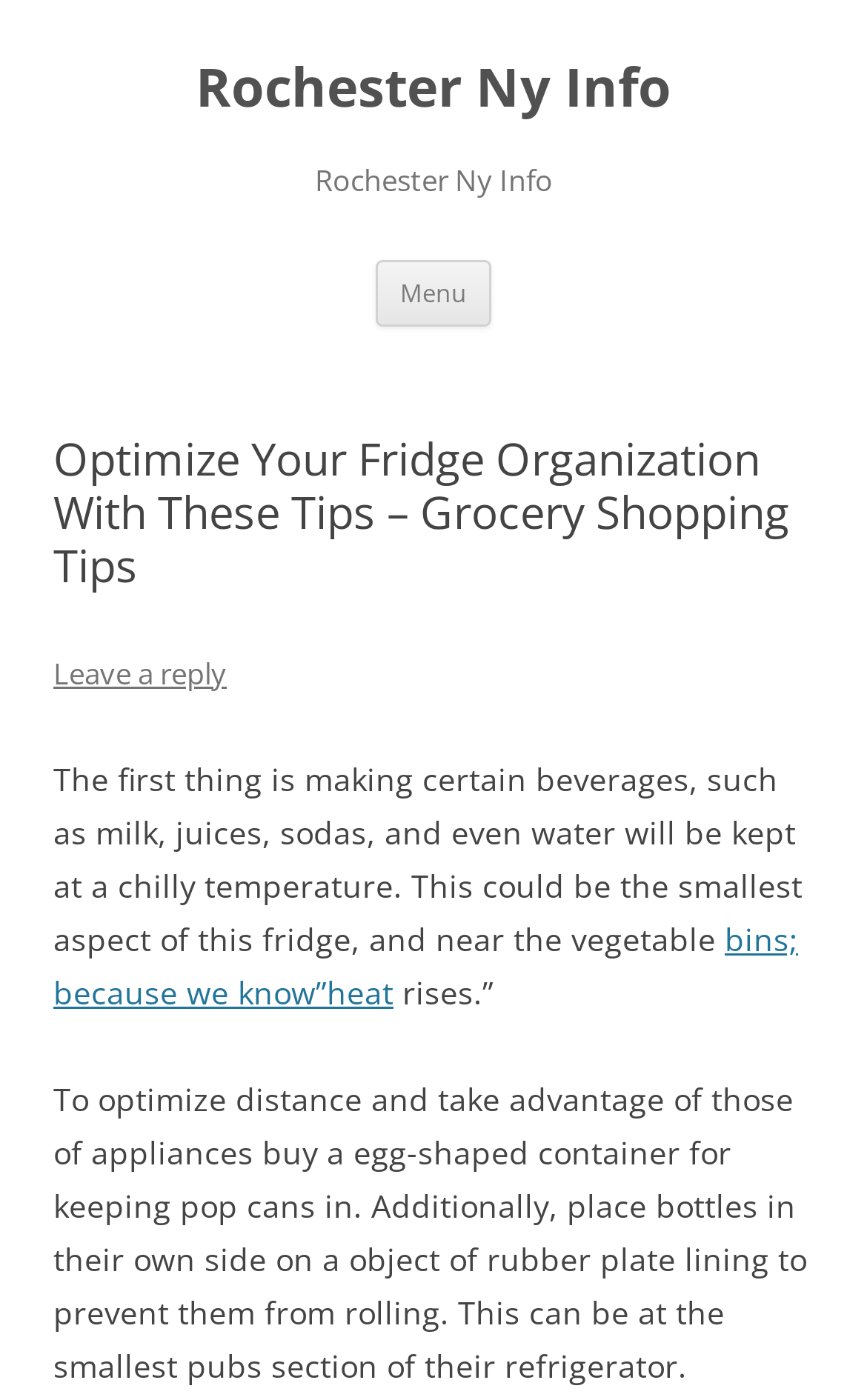Provide a comprehensive description of the webpage.

The webpage is about optimizing fridge organization with grocery shopping tips. At the top left, there is a heading "Rochester Ny Info" with a link to the same name. Below it, there is another heading "Rochester Ny Info" with a similar layout. To the right of these headings, there is a button labeled "Menu" and a link "Skip to content". 

Below the top section, there is a main content area. At the top of this section, there is a heading "Optimize Your Fridge Organization With These Tips – Grocery Shopping Tips". Below the heading, there is a link "Leave a reply". 

The main content of the webpage starts with a paragraph of text that discusses the importance of keeping beverages at a chilly temperature. This is followed by a link "bins; because we know”heat" and then a short sentence "rises.”. 

The next paragraph provides tips on optimizing distance and taking advantage of appliances in the fridge. It suggests using an egg-shaped container to store pop cans and placing bottles on a rubber plate lining to prevent them from rolling. This section is located at the bottom left of the webpage.